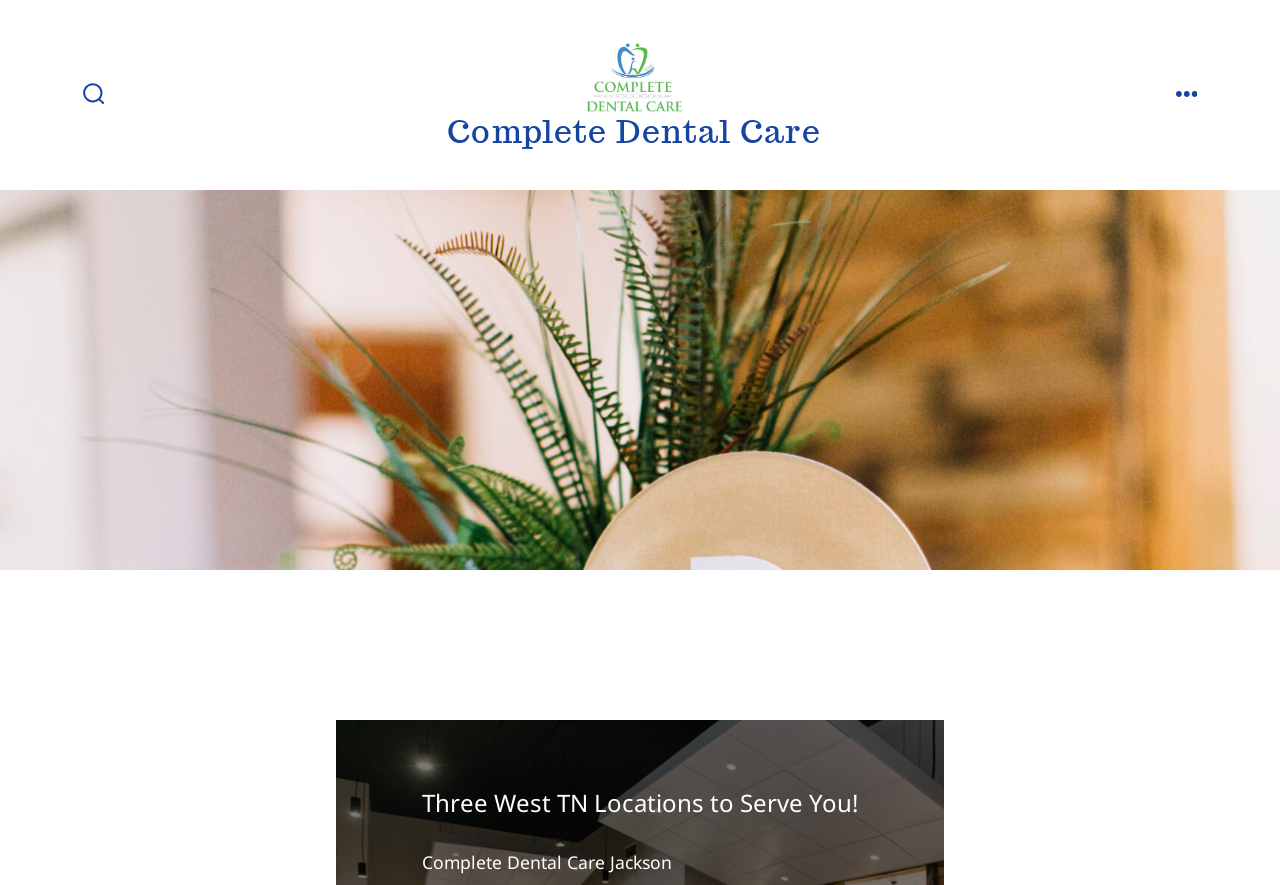Respond with a single word or phrase to the following question:
What is the name of the dental care location mentioned?

Complete Dental Care Jackson